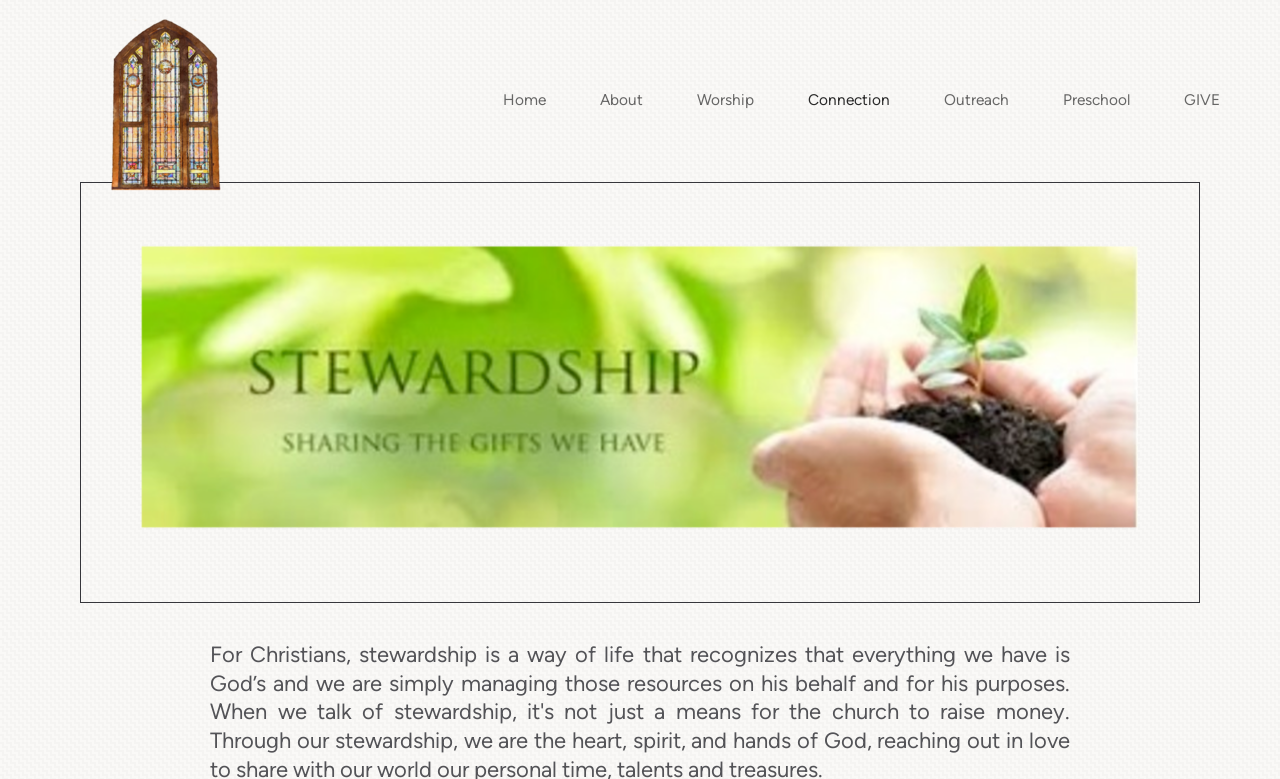Respond with a single word or phrase:
How many links are in the header?

8